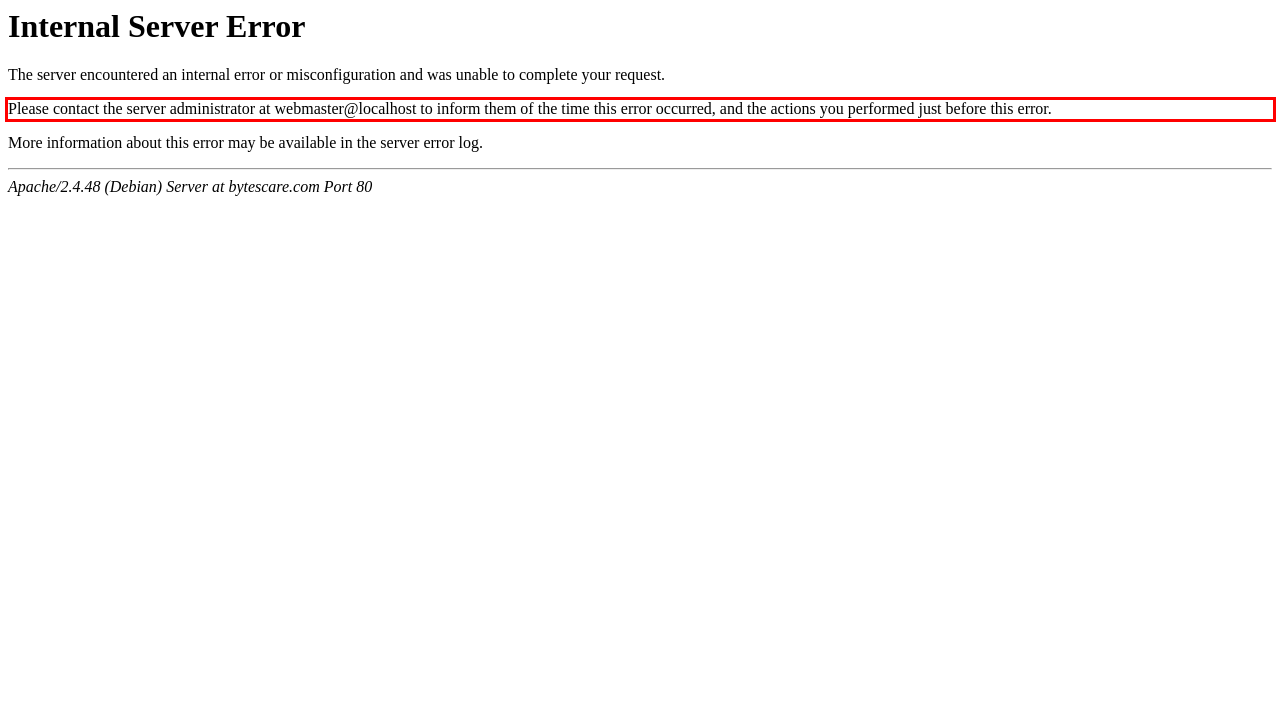Please identify the text within the red rectangular bounding box in the provided webpage screenshot.

Please contact the server administrator at webmaster@localhost to inform them of the time this error occurred, and the actions you performed just before this error.